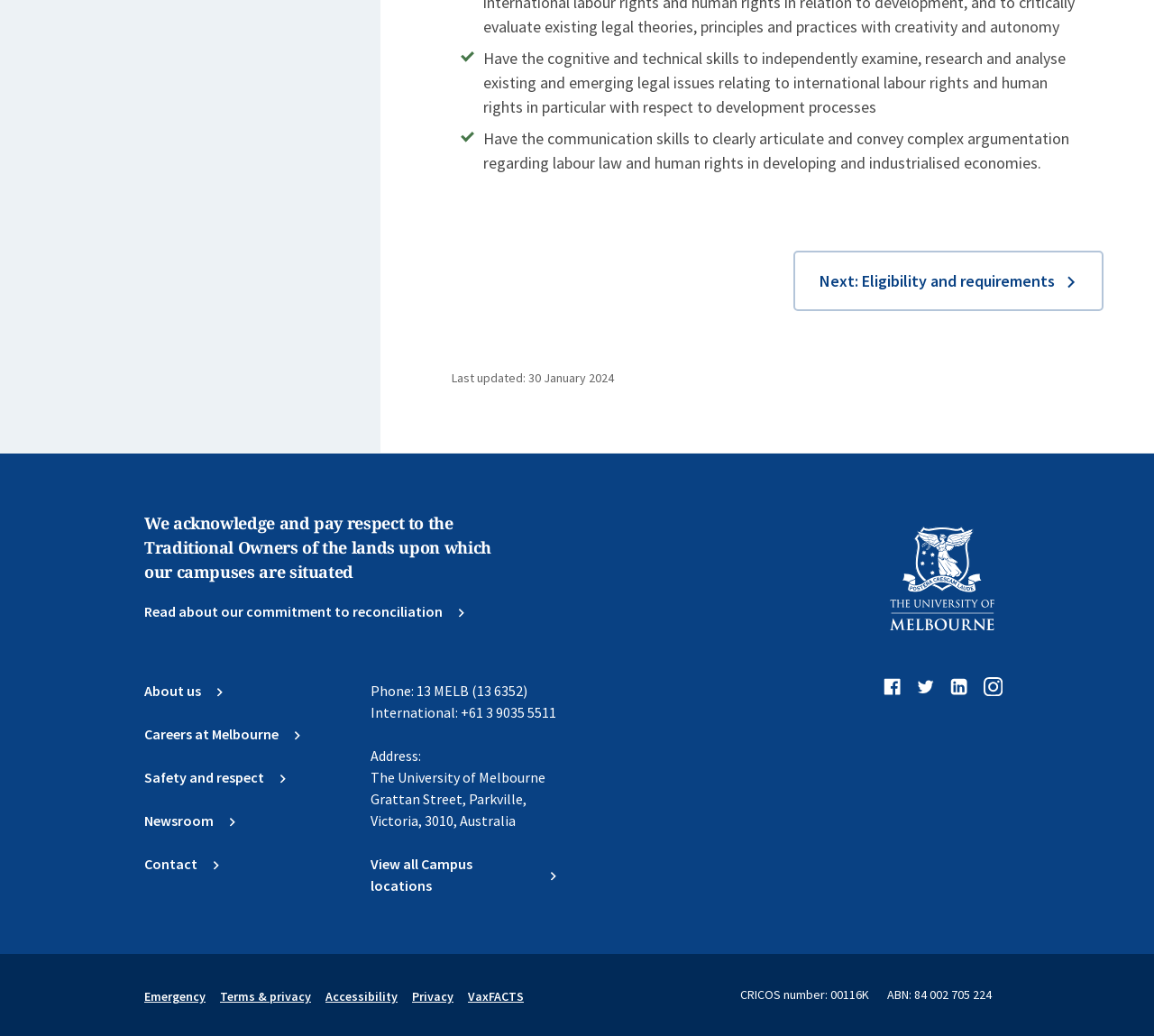What is the link to the University of Melbourne homepage?
Please look at the screenshot and answer in one word or a short phrase.

The University of Melbourne homepage